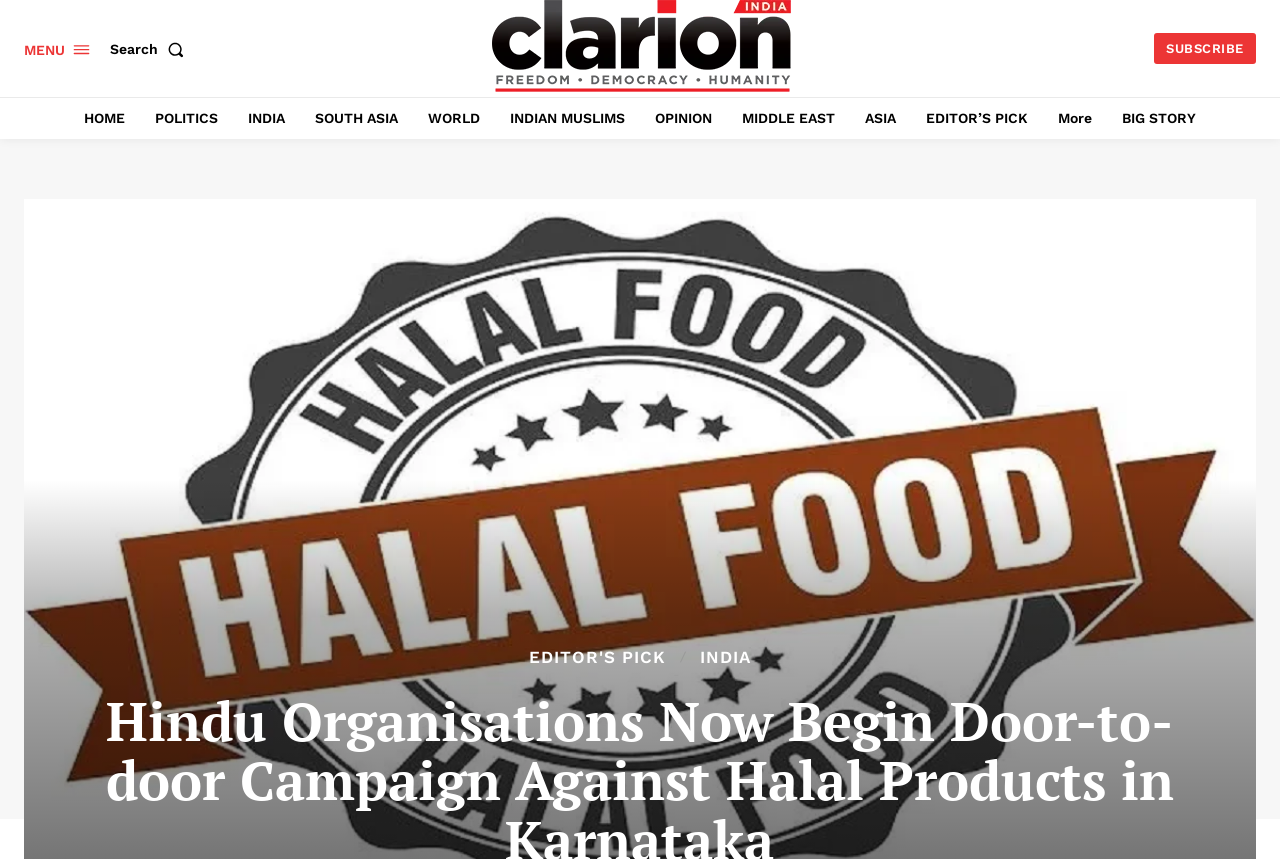Using the format (top-left x, top-left y, bottom-right x, bottom-right y), and given the element description, identify the bounding box coordinates within the screenshot: More

[0.819, 0.113, 0.861, 0.162]